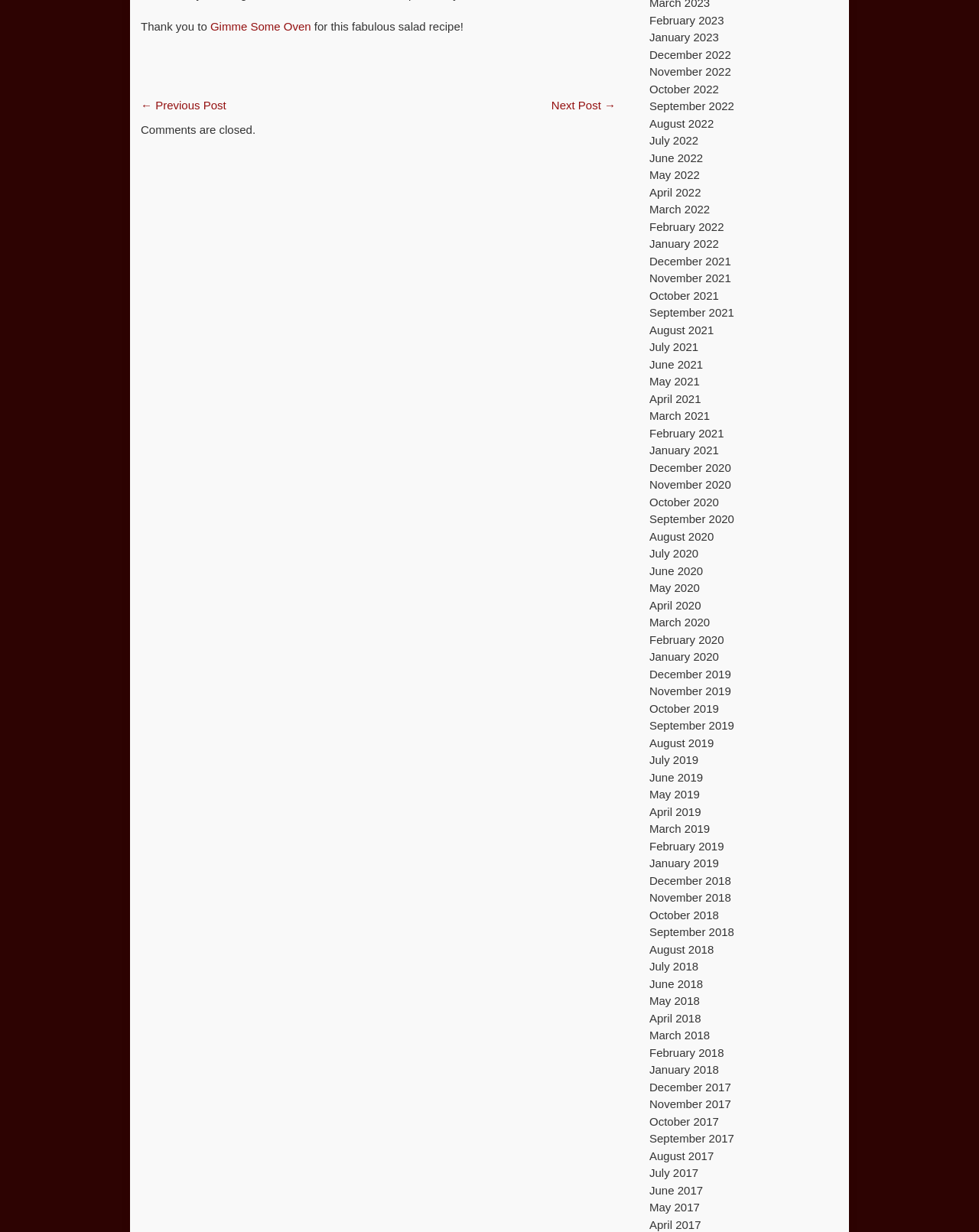Pinpoint the bounding box coordinates of the clickable area necessary to execute the following instruction: "Go to next post". The coordinates should be given as four float numbers between 0 and 1, namely [left, top, right, bottom].

[0.563, 0.08, 0.629, 0.09]